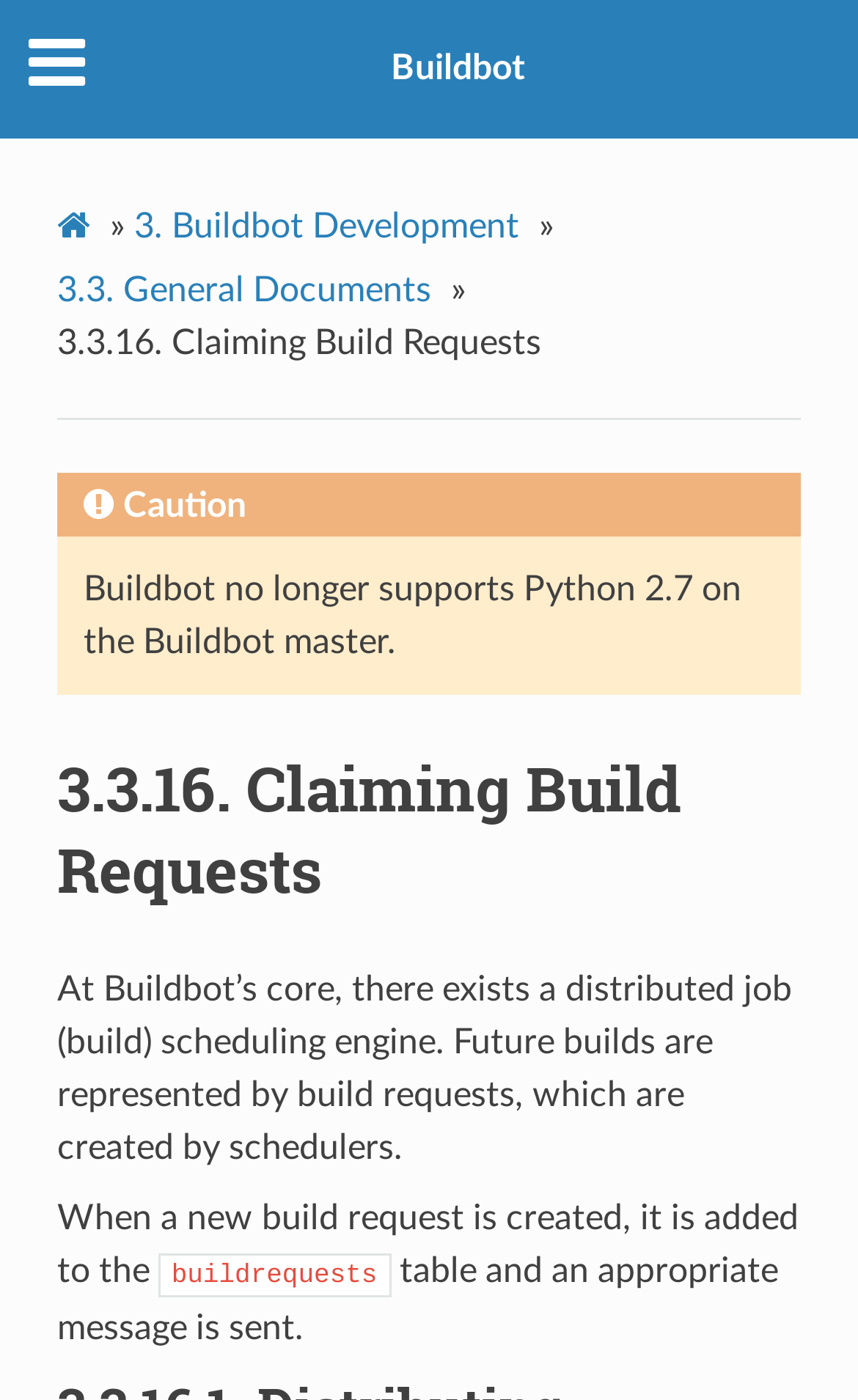Look at the image and give a detailed response to the following question: What is the warning about Python 2.7?

I saw a caution message on the page that states 'Buildbot no longer supports Python 2.7 on the Buildbot master.' This indicates that Python 2.7 is no longer supported by Buildbot.